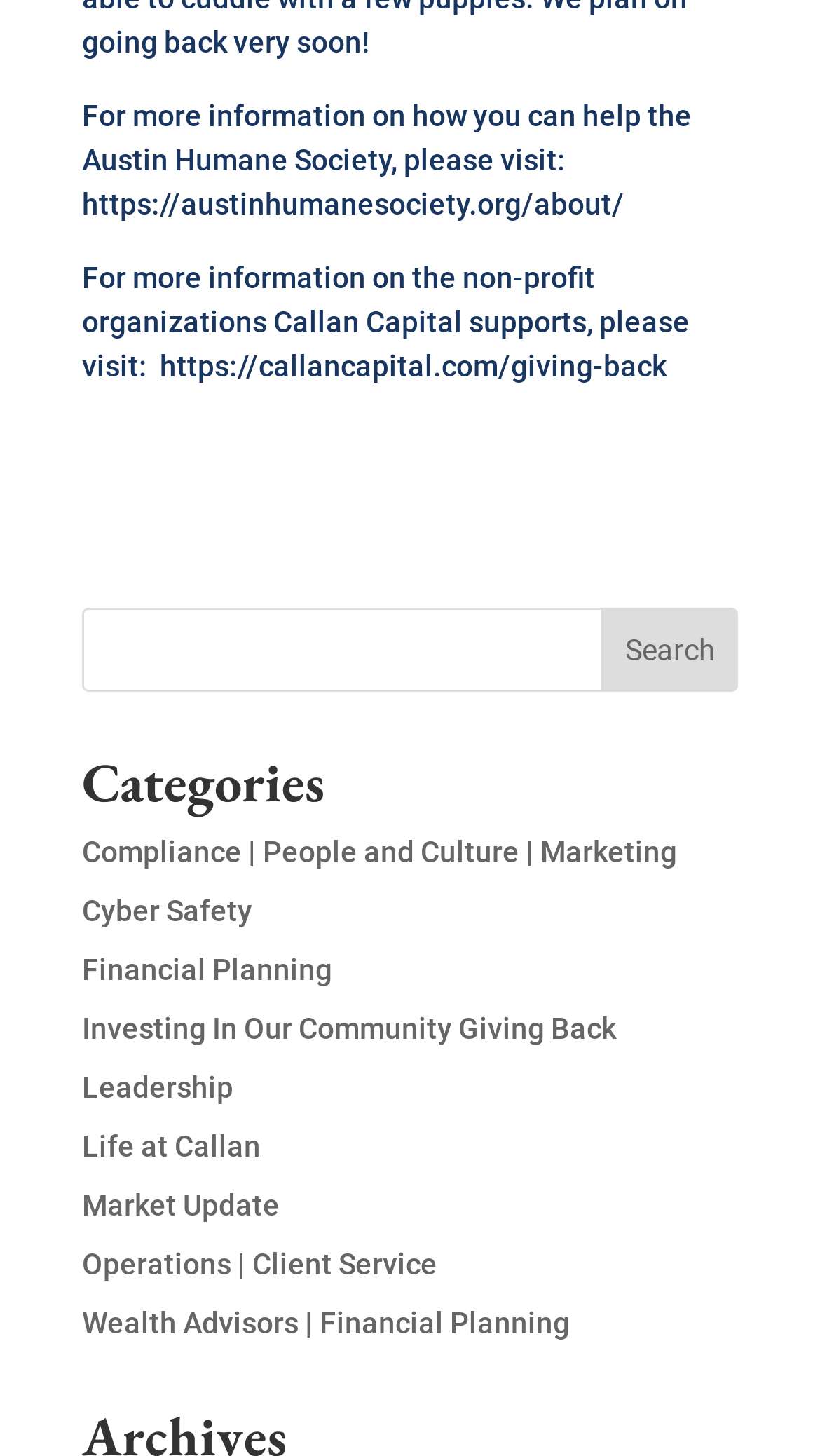Locate the bounding box coordinates for the element described below: "Operations | Client Service". The coordinates must be four float values between 0 and 1, formatted as [left, top, right, bottom].

[0.1, 0.857, 0.533, 0.88]